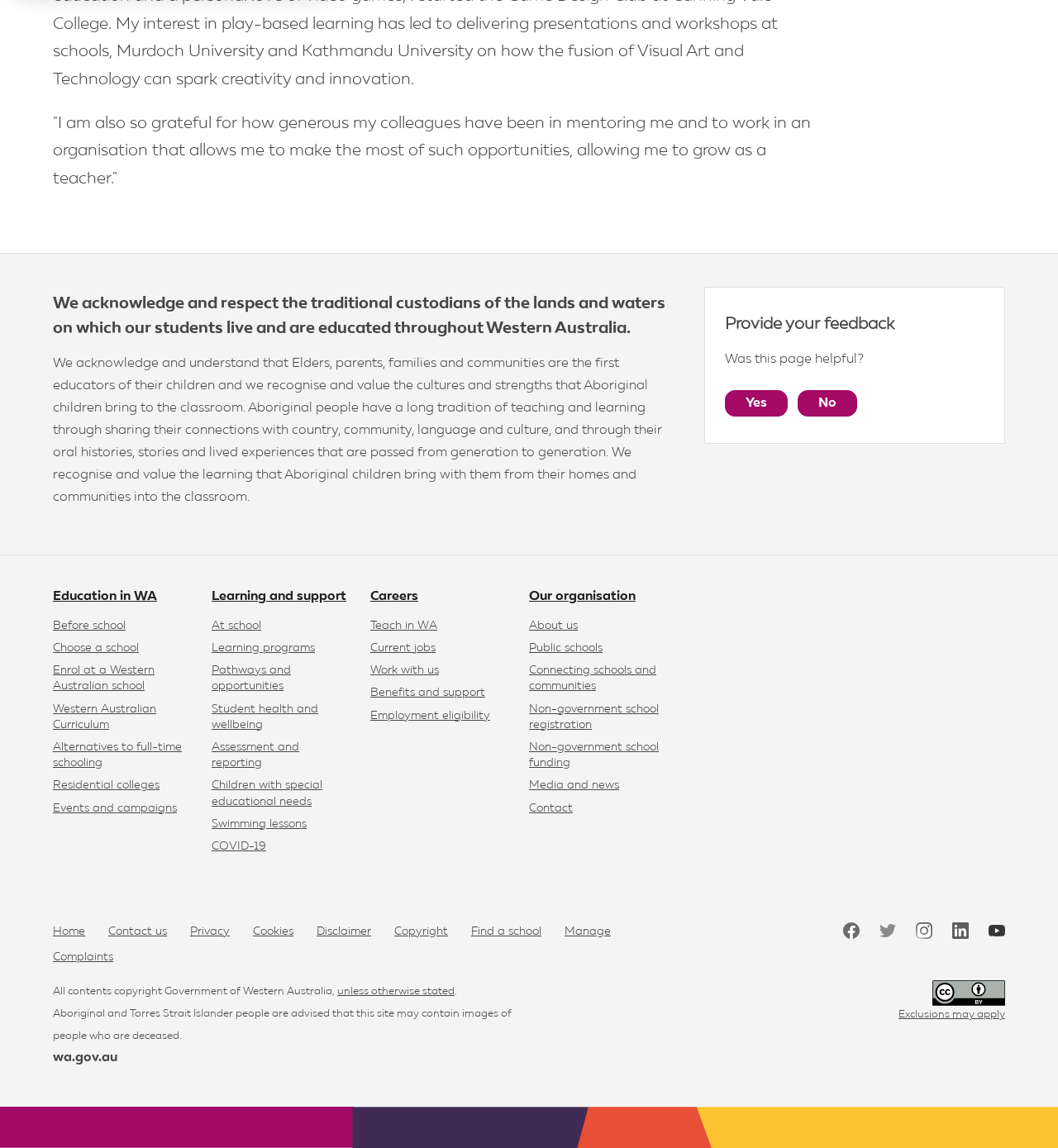What is the organisation's stance on Aboriginal children's education?
Provide a one-word or short-phrase answer based on the image.

Value and respect